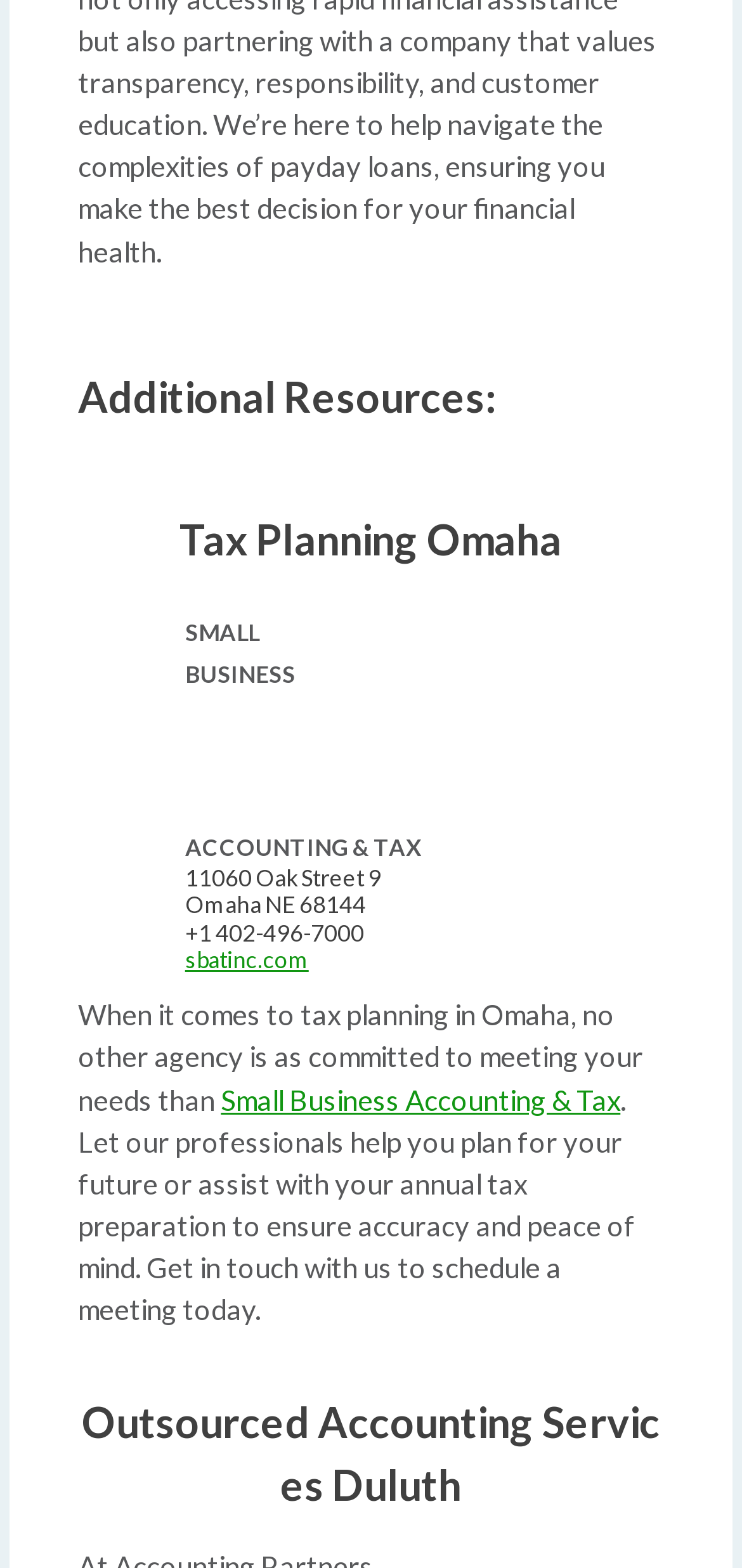What is the company's website URL?
Provide a short answer using one word or a brief phrase based on the image.

sbatinc.com